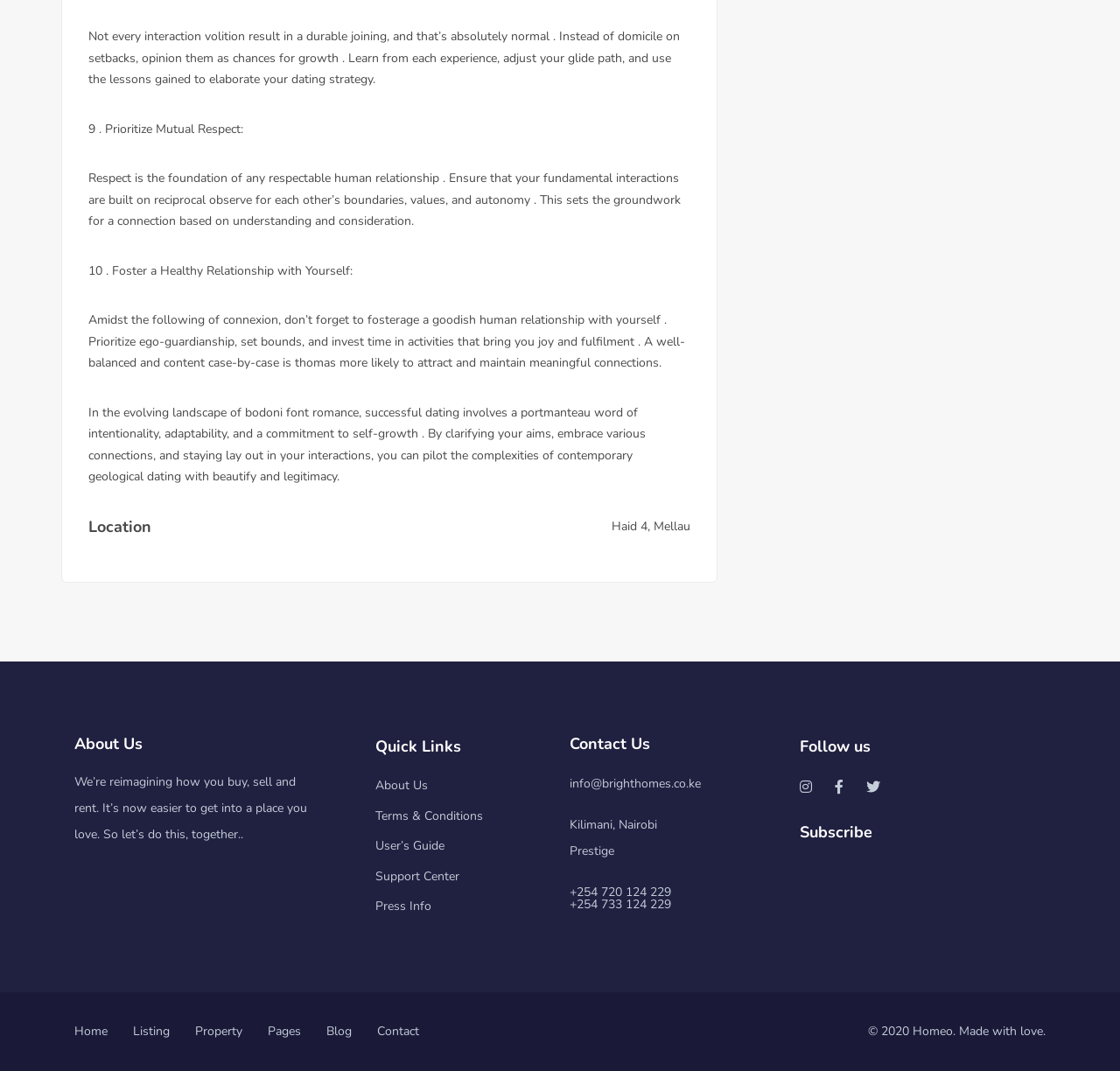Please use the details from the image to answer the following question comprehensively:
What is the main topic of this webpage?

Based on the content of the webpage, it appears to be providing advice and guidance on dating, with headings such as 'Prioritize Mutual Respect' and 'Foster a Healthy Relationship with Yourself'. The text also mentions 'contemporary geological dating' and 'successful dating', further supporting the conclusion that the main topic is dating.